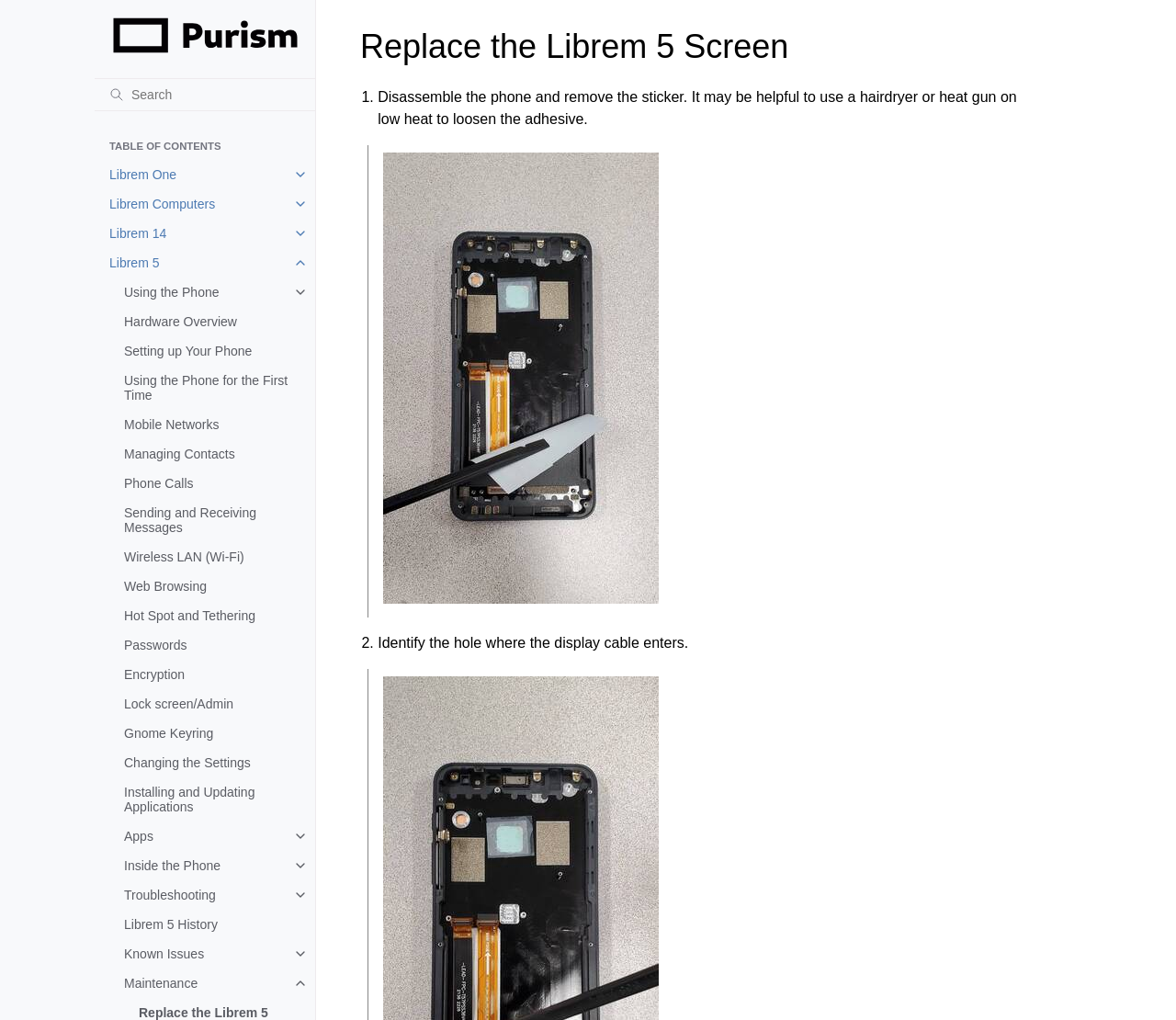Provide a comprehensive description of the webpage.

This webpage is a documentation page for Librem products, specifically focused on replacing the Librem 5 screen. At the top left corner, there is a logo and a search bar. Below the search bar, there is a table of contents section with links to various topics related to Librem products, including Librem One, Librem Computers, Librem 14, and Librem 5.

To the right of the table of contents, there is a section with a series of links to different topics, including "Using the Phone", "Hardware Overview", "Setting up Your Phone", and many others. Each of these links has an expandable icon next to it.

The main content of the page is a step-by-step guide on how to replace the Librem 5 screen. The guide is divided into numbered sections, with each section having a brief description of the step and an accompanying image. The first step is to disassemble the phone and remove the sticker, with a note to use a hairdryer or heat gun on low heat to loosen the adhesive. The second step is to identify the hole where the display cable enters.

Throughout the page, there are several images and expandable sections that provide additional information and details on the replacement process. Overall, the page is a comprehensive guide for users who need to replace their Librem 5 screen.